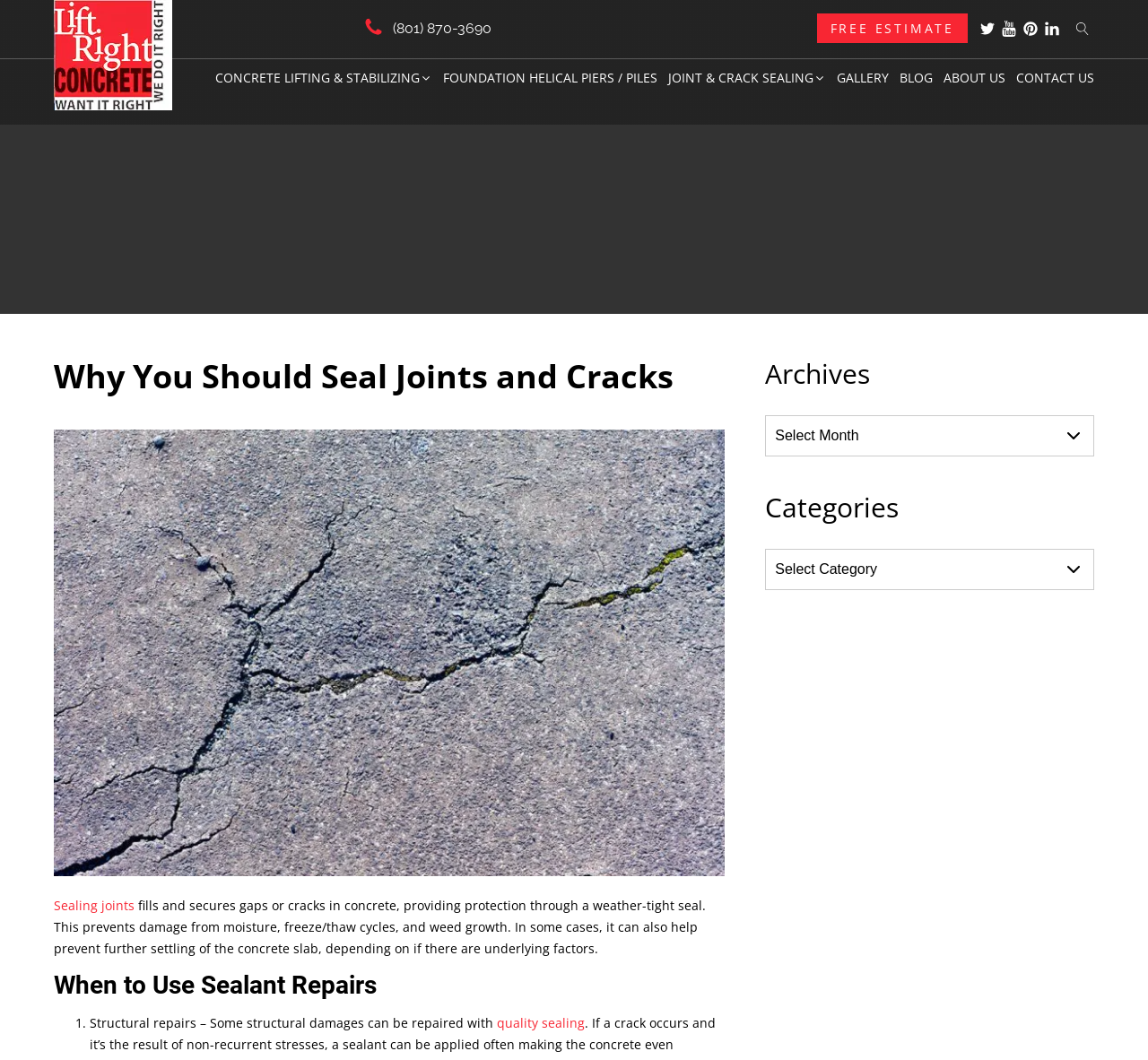Provide a brief response using a word or short phrase to this question:
What is the company name on the logo?

Lift Right Concrete